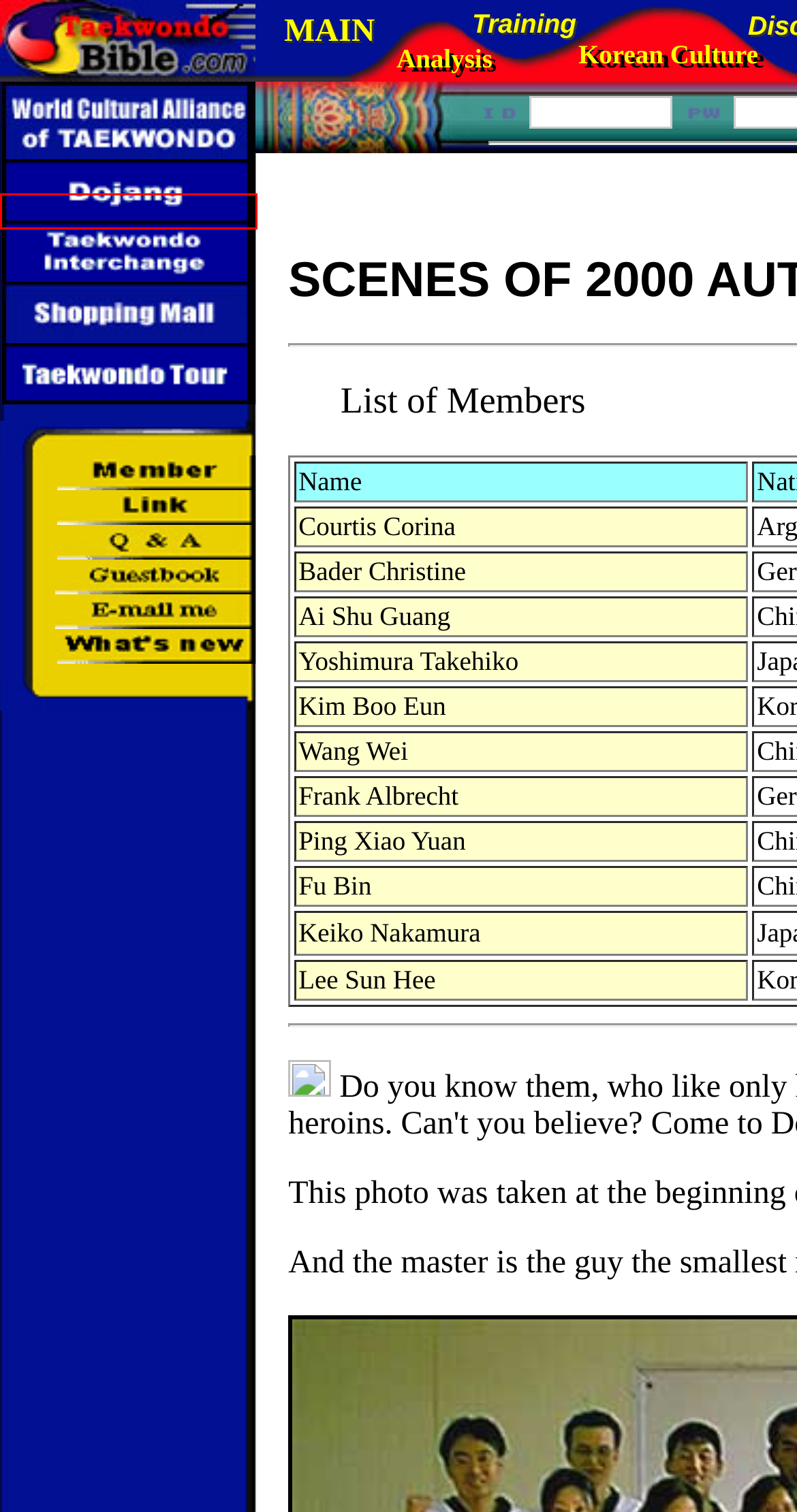You have a screenshot of a webpage where a red bounding box highlights a specific UI element. Identify the description that best matches the resulting webpage after the highlighted element is clicked. The choices are:
A. Training of Taekwondo
B. email to TaekwondoBible.com
C. Scriptures of Taekwondo
D. Taekwondo Interchange
E. Links of TaekwondoBible.com
F. World Cultural Alliance of TAEKWONDO
G. Dojangs of TaekwondoBible Network
H. Korean Culture

G